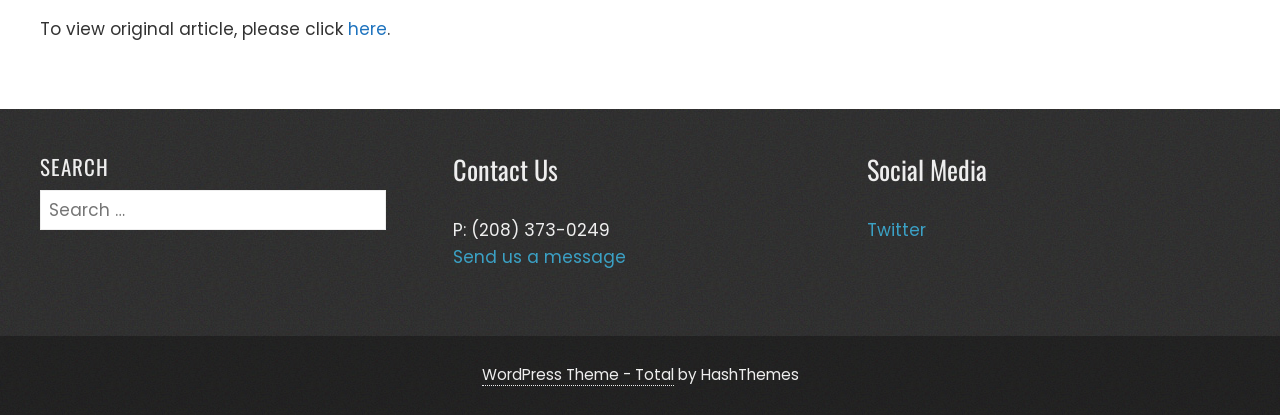What is the search function for?
Can you give a detailed and elaborate answer to the question?

The search function is located in the SEARCH section, which has a heading 'SEARCH' and a search box with a label 'Search for:', indicating that it is used to search for something on the website.